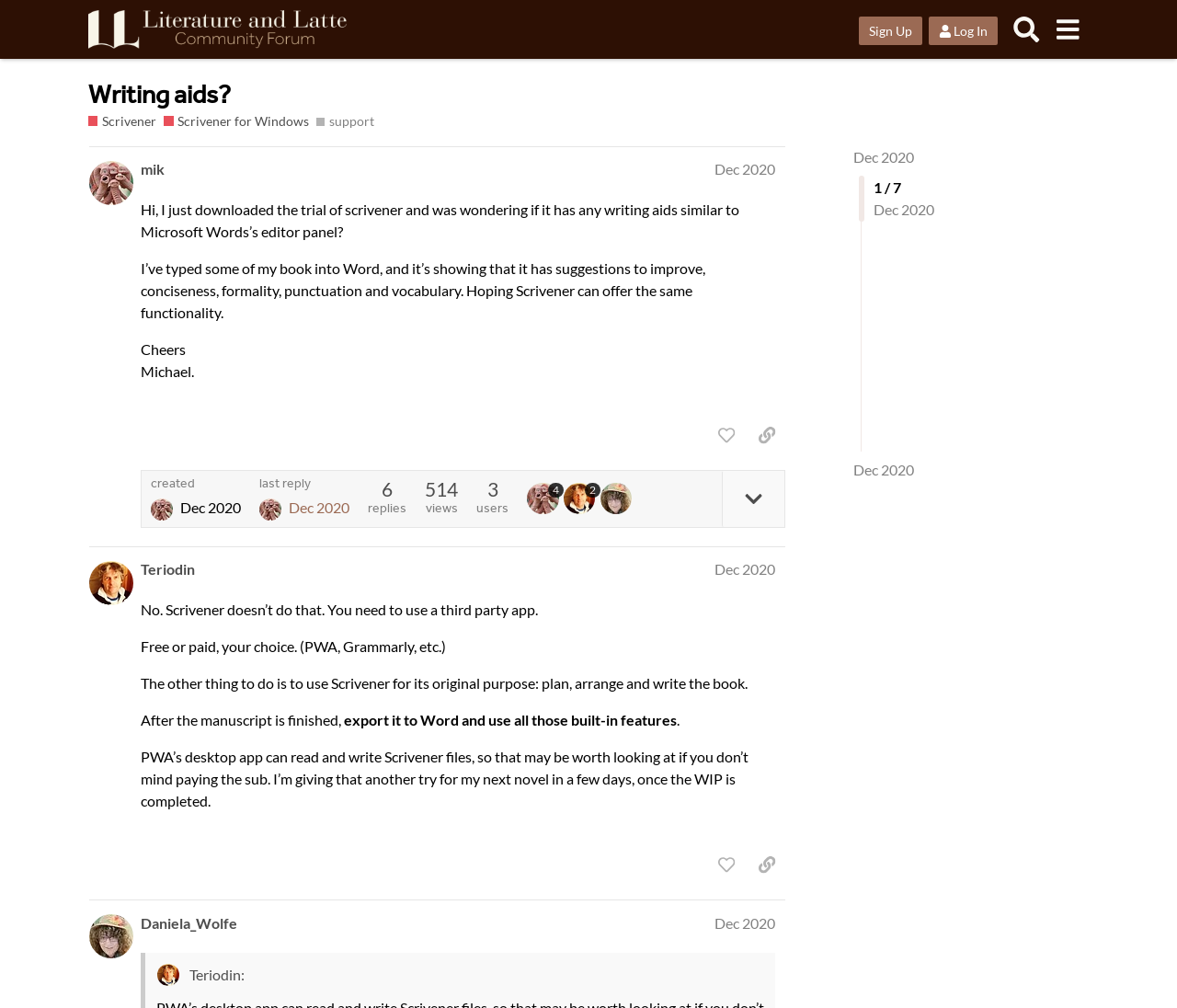Can you specify the bounding box coordinates of the area that needs to be clicked to fulfill the following instruction: "Search"?

[0.854, 0.008, 0.89, 0.05]